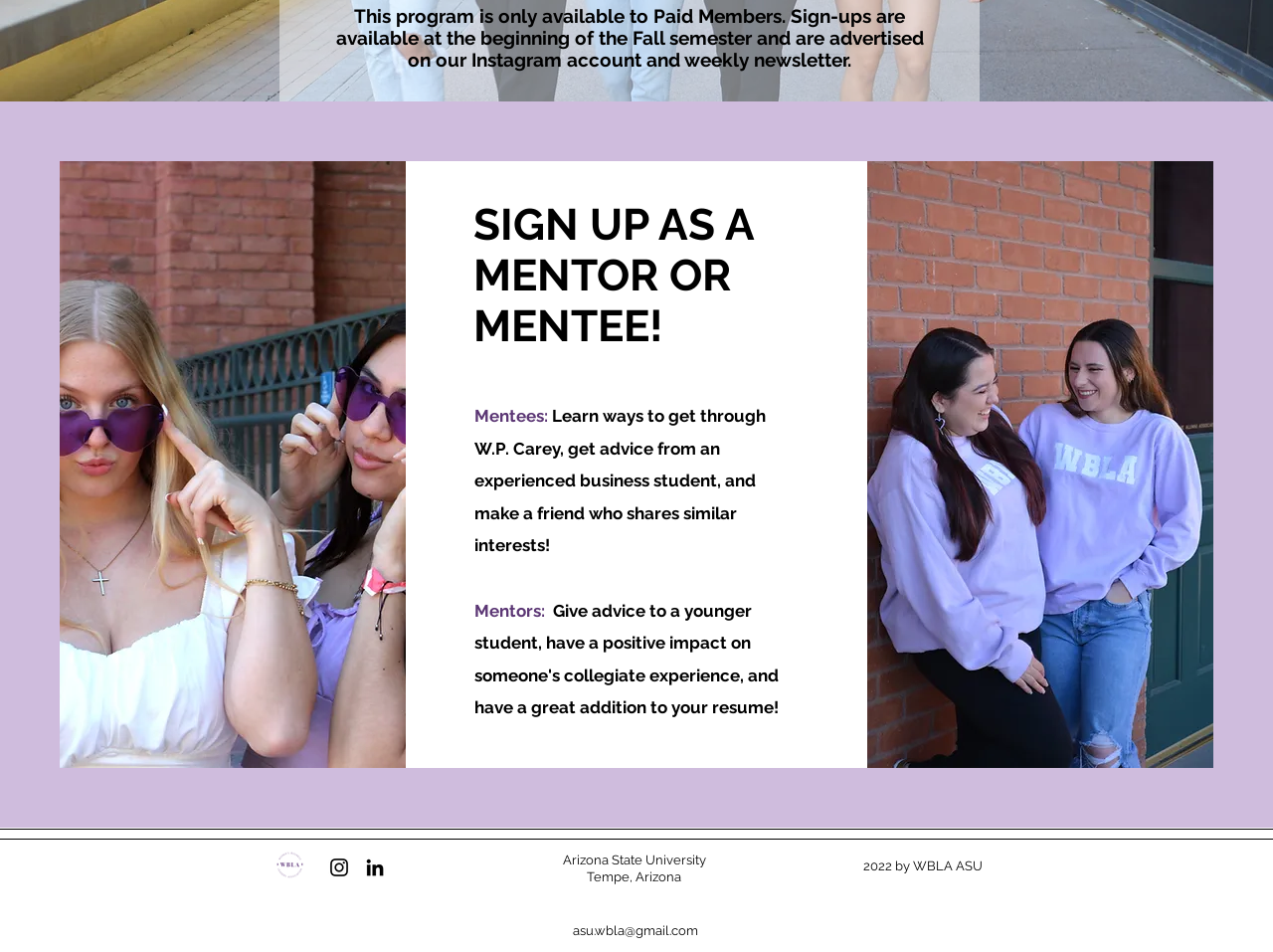Given the element description aria-label="Instagram", predict the bounding box coordinates for the UI element in the webpage screenshot. The format should be (top-left x, top-left y, bottom-right x, bottom-right y), and the values should be between 0 and 1.

[0.257, 0.899, 0.276, 0.924]